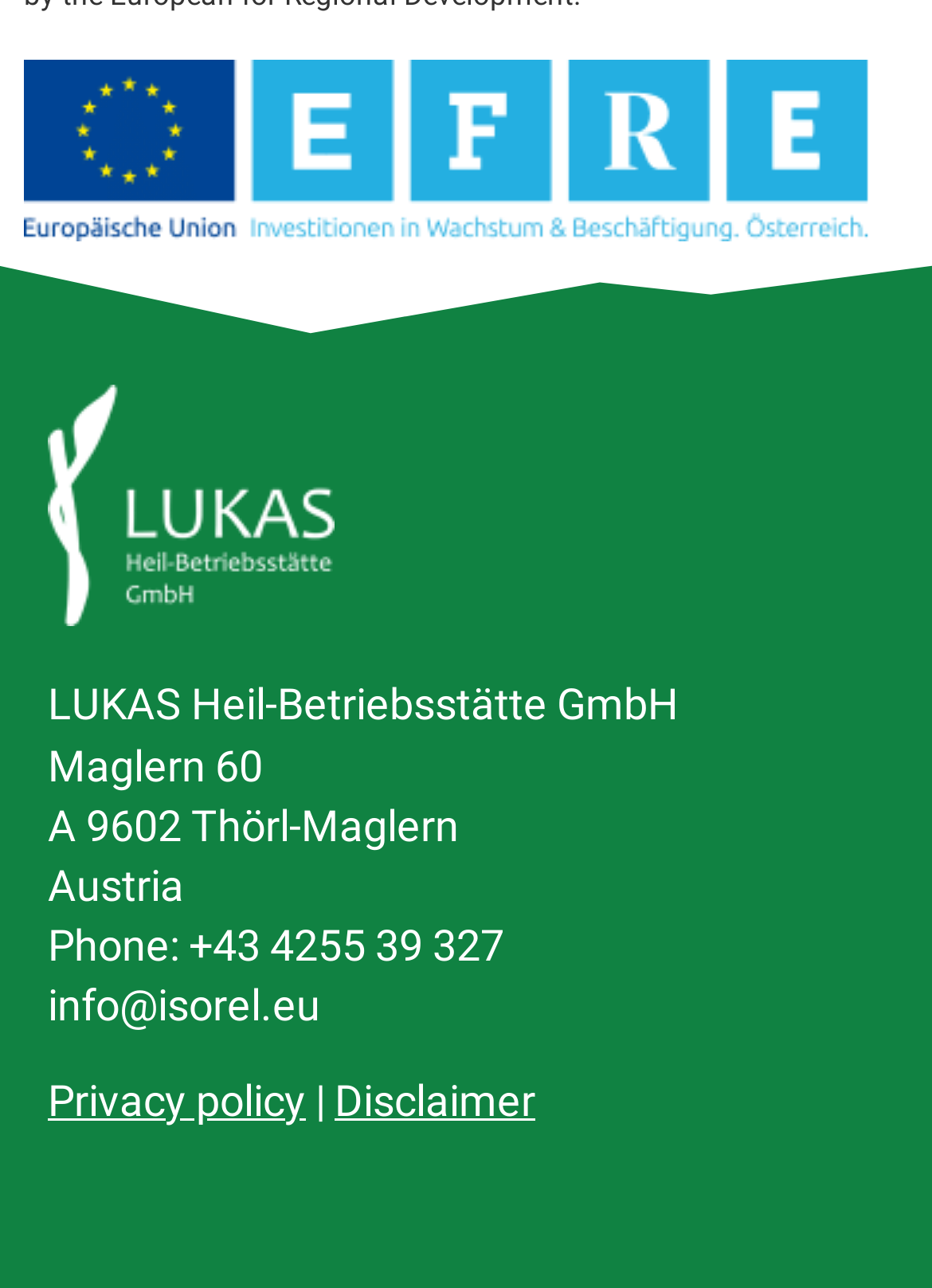Answer this question using a single word or a brief phrase:
What is the company name?

LUKAS Heil-Betriebsstätte GmbH